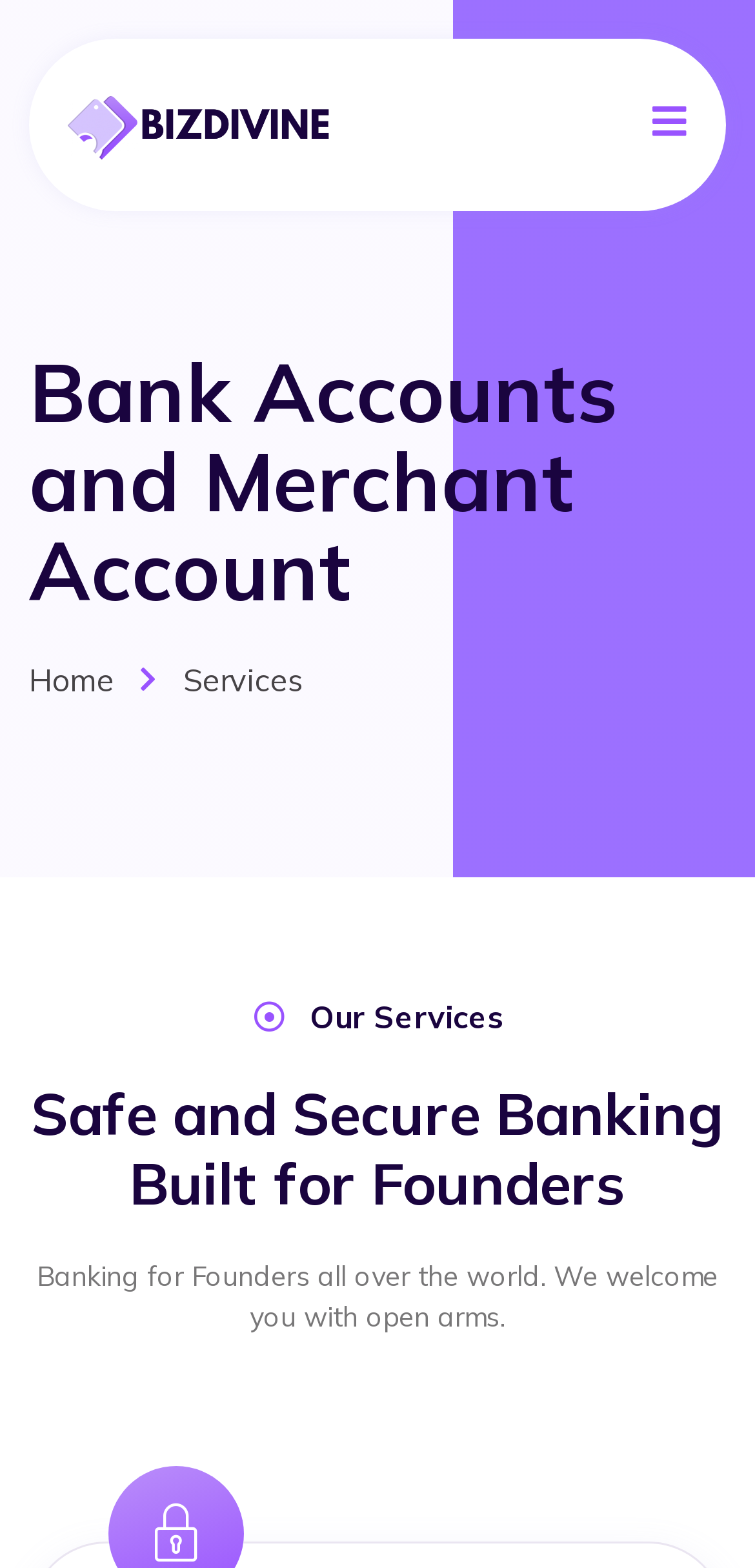Can you give a comprehensive explanation to the question given the content of the image?
What type of banking is mentioned on the webpage?

The webpage mentions 'Banking for Founders all over the world. We welcome you with open arms.' This suggests that the type of banking mentioned on the webpage is specifically for founders, implying that it is tailored to their needs.